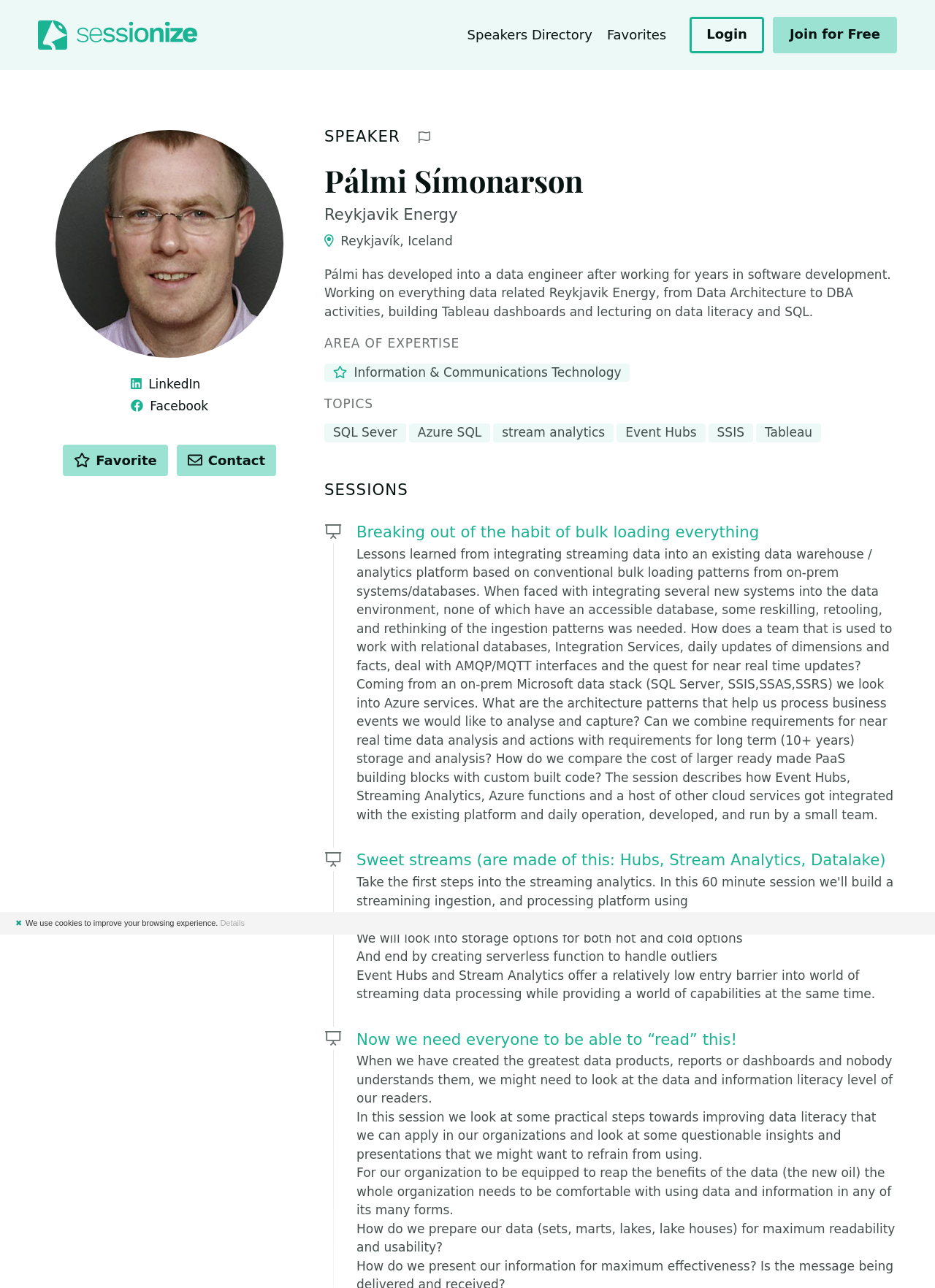Please find the bounding box coordinates of the section that needs to be clicked to achieve this instruction: "View the 'Videos' page".

None